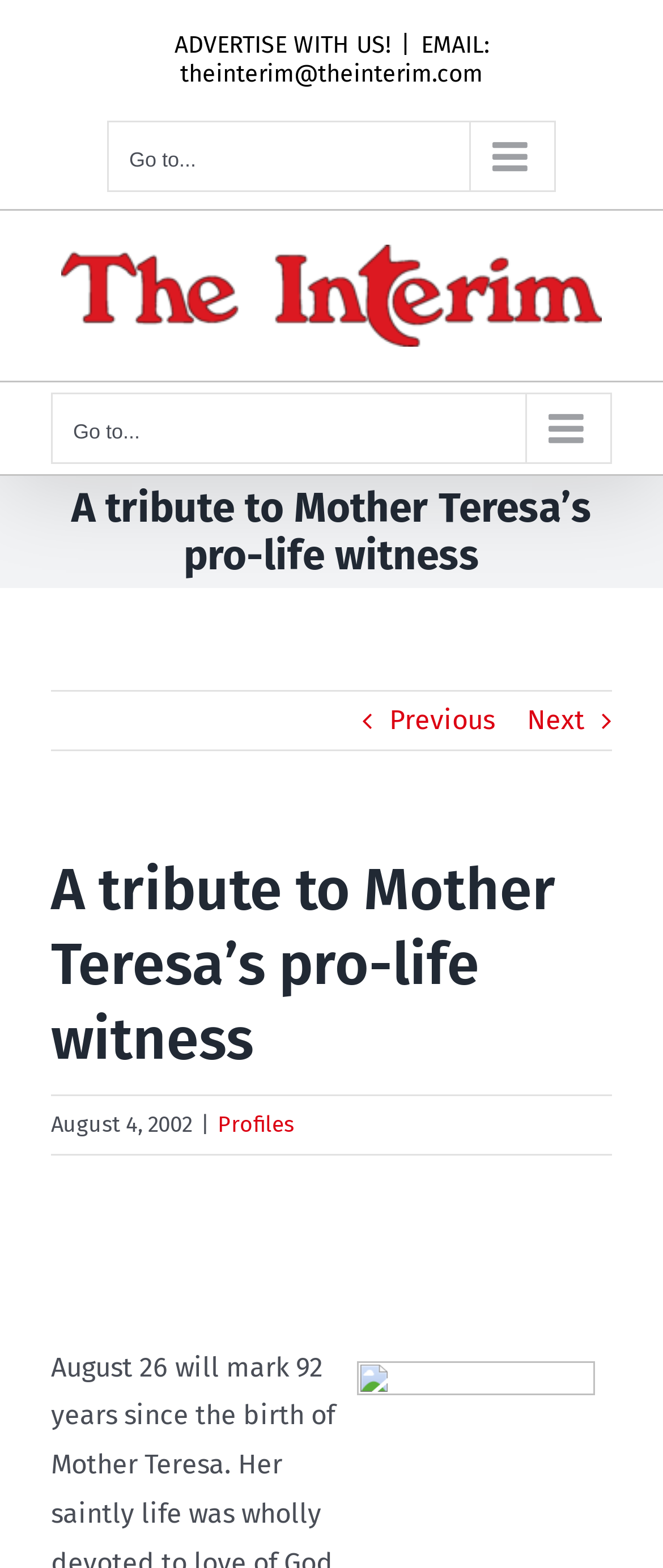Respond to the question below with a single word or phrase:
How many navigation menus are there?

2